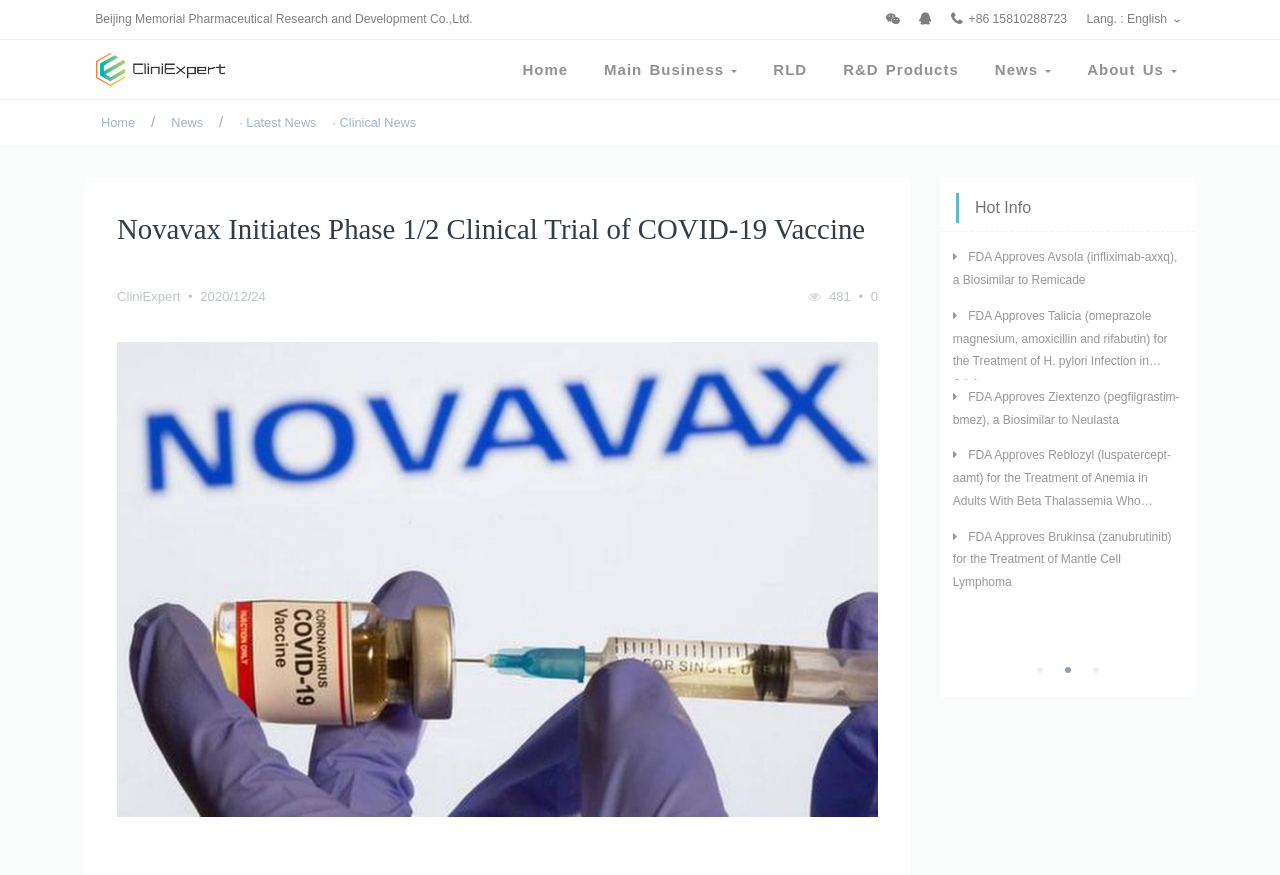What is the language of the webpage?
From the image, respond with a single word or phrase.

English